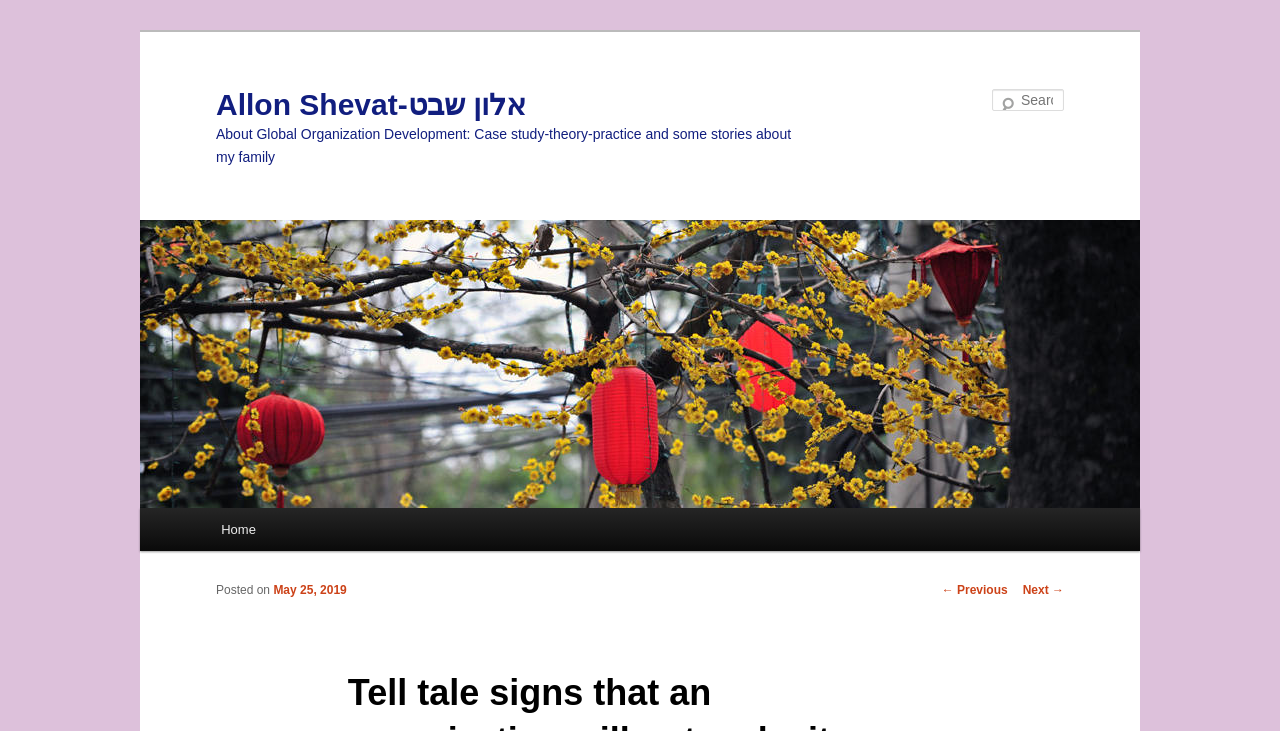Provide an in-depth description of the elements and layout of the webpage.

This webpage appears to be a blog post or article page. At the top, there is a link to "Skip to primary content" followed by a heading that displays the author's name, "Allon Shevat-אלון שבט". Below the author's name, there is another heading that provides a brief description of the blog, "About Global Organization Development: Case study-theory-practice and some stories about my family".

On the top-right side of the page, there is a search bar with a label "Search" and a textbox where users can input their search queries. Next to the search bar, there is an image of the author, "Allon Shevat-אלון שבט".

The main content of the page is divided into sections. On the left side, there is a menu with links to different pages, including "Home". Below the menu, there is a section with links to navigate through posts, including "← Previous" and "Next →" buttons. The post navigation section also displays the date the post was published, "May 25, 2019".

The meta description seems to be unrelated to the content of the webpage, mentioning a commitment to deliver a product by November 4th. However, the webpage itself does not appear to be related to this topic.